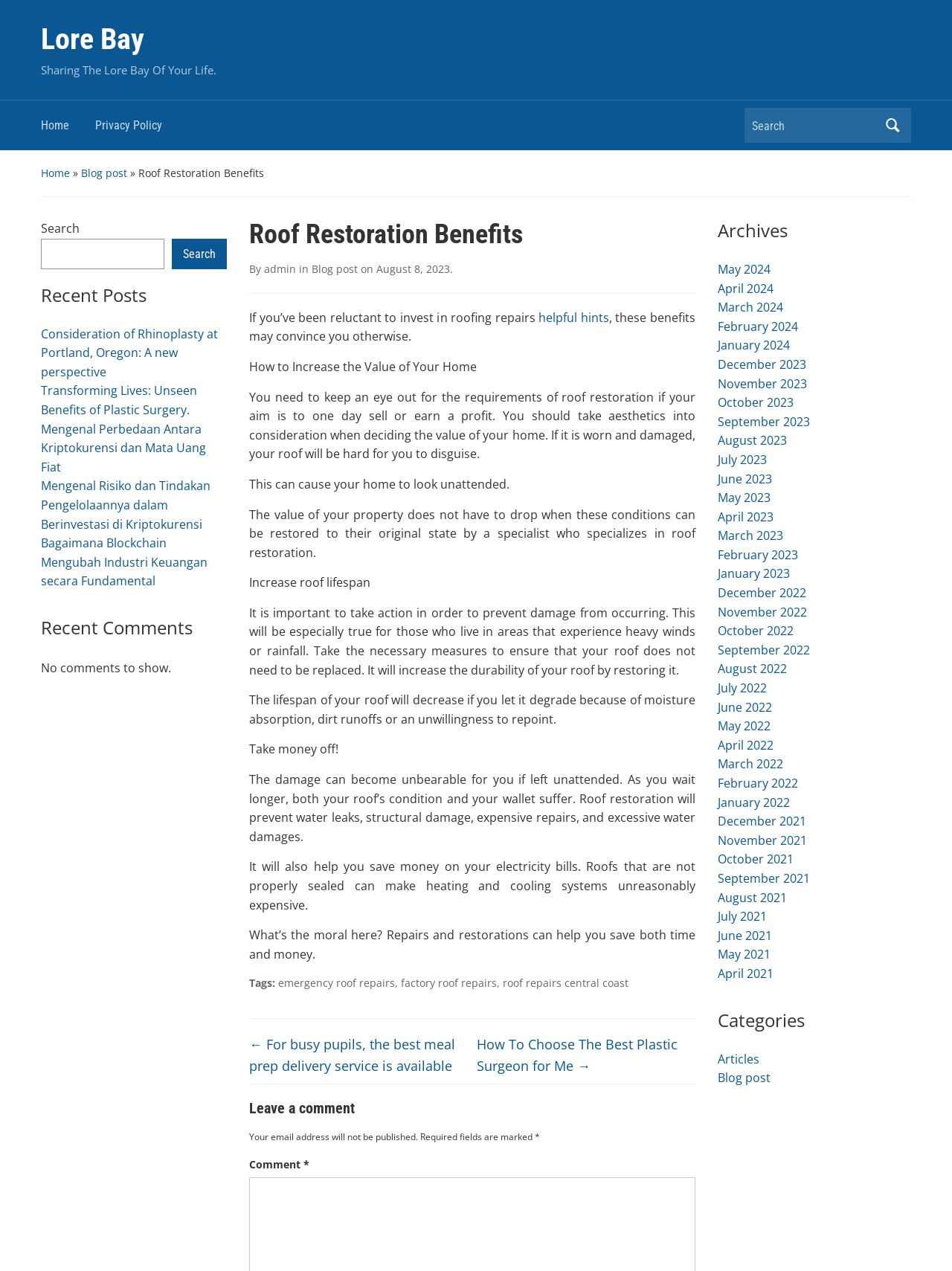With reference to the image, please provide a detailed answer to the following question: How many tags are there in the blog post?

I counted the number of tags in the blog post by looking at the links 'emergency roof repairs', 'factory roof repairs', and 'roof repairs central coast' which are all children of the element with the text 'Tags:'.